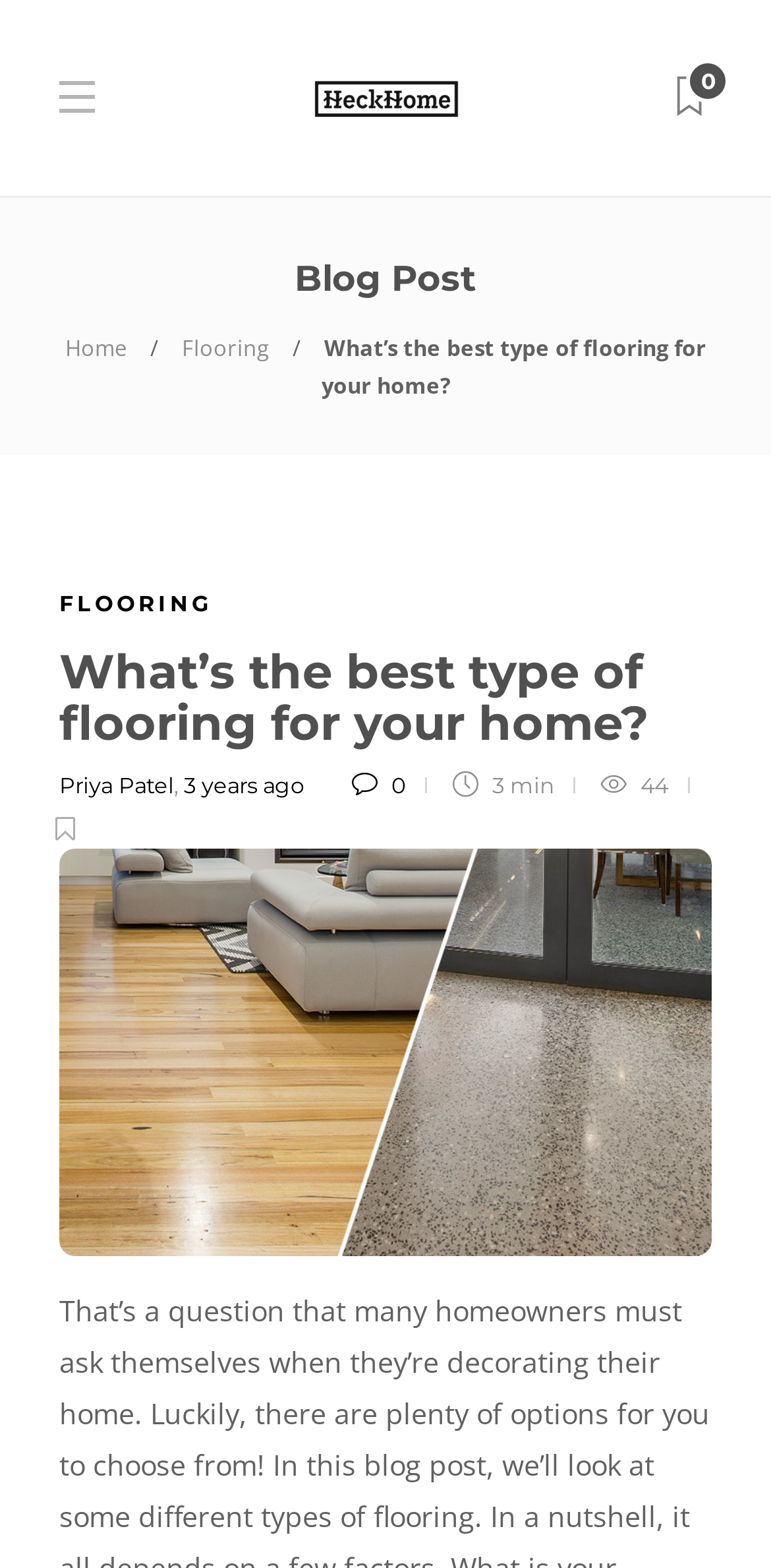Who is the author of the blog post?
Please use the image to deliver a detailed and complete answer.

I found the author's name by looking at the link 'Priya Patel' which is located near the date '3 years ago' and the reading time '3 min'. This suggests that Priya Patel is the author of the blog post.